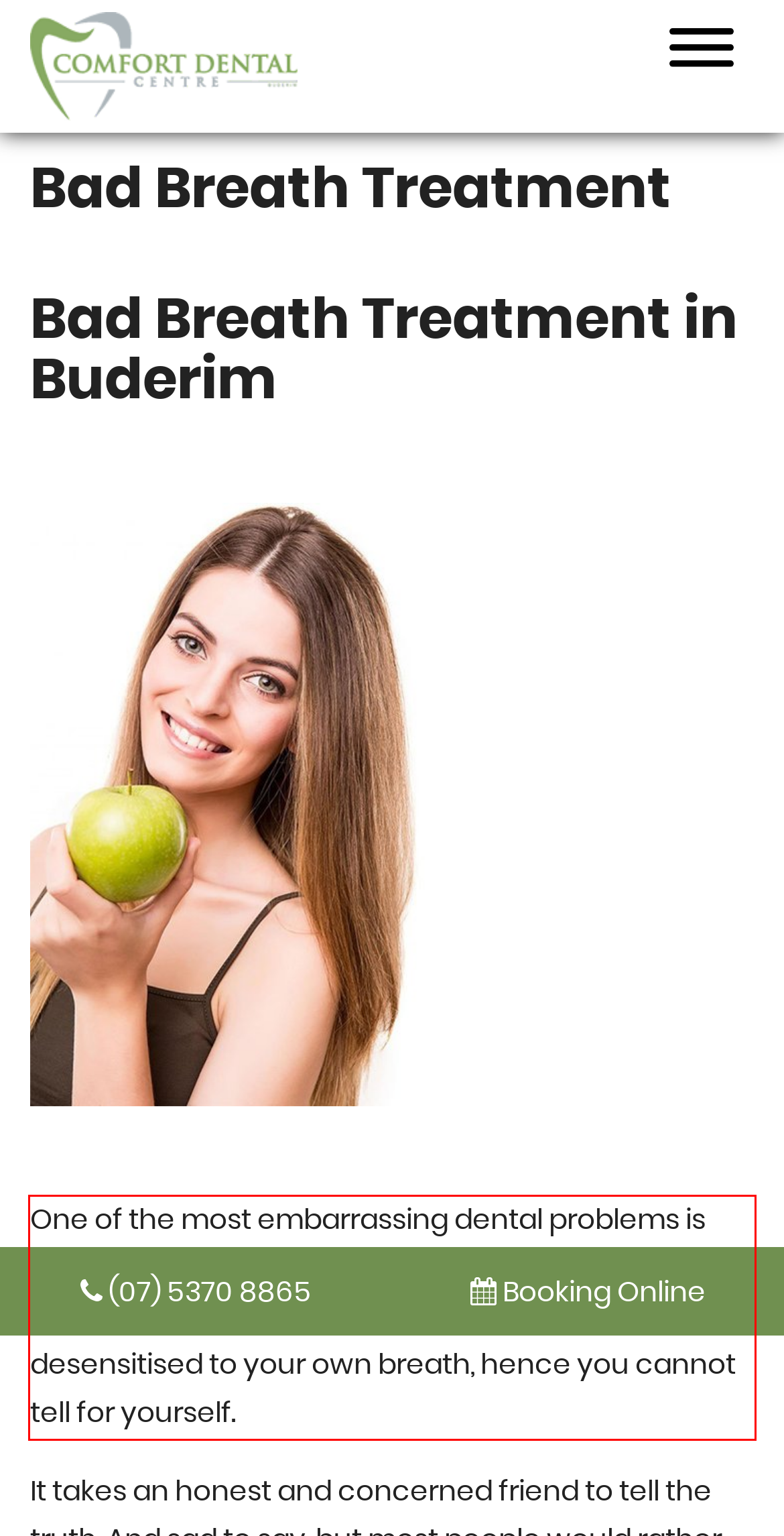Analyze the screenshot of the webpage that features a red bounding box and recognize the text content enclosed within this red bounding box.

One of the most embarrassing dental problems is bad breath. Add to that the fact that most sufferers are not even aware that they have it! The nose is desensitised to your own breath, hence you cannot tell for yourself.